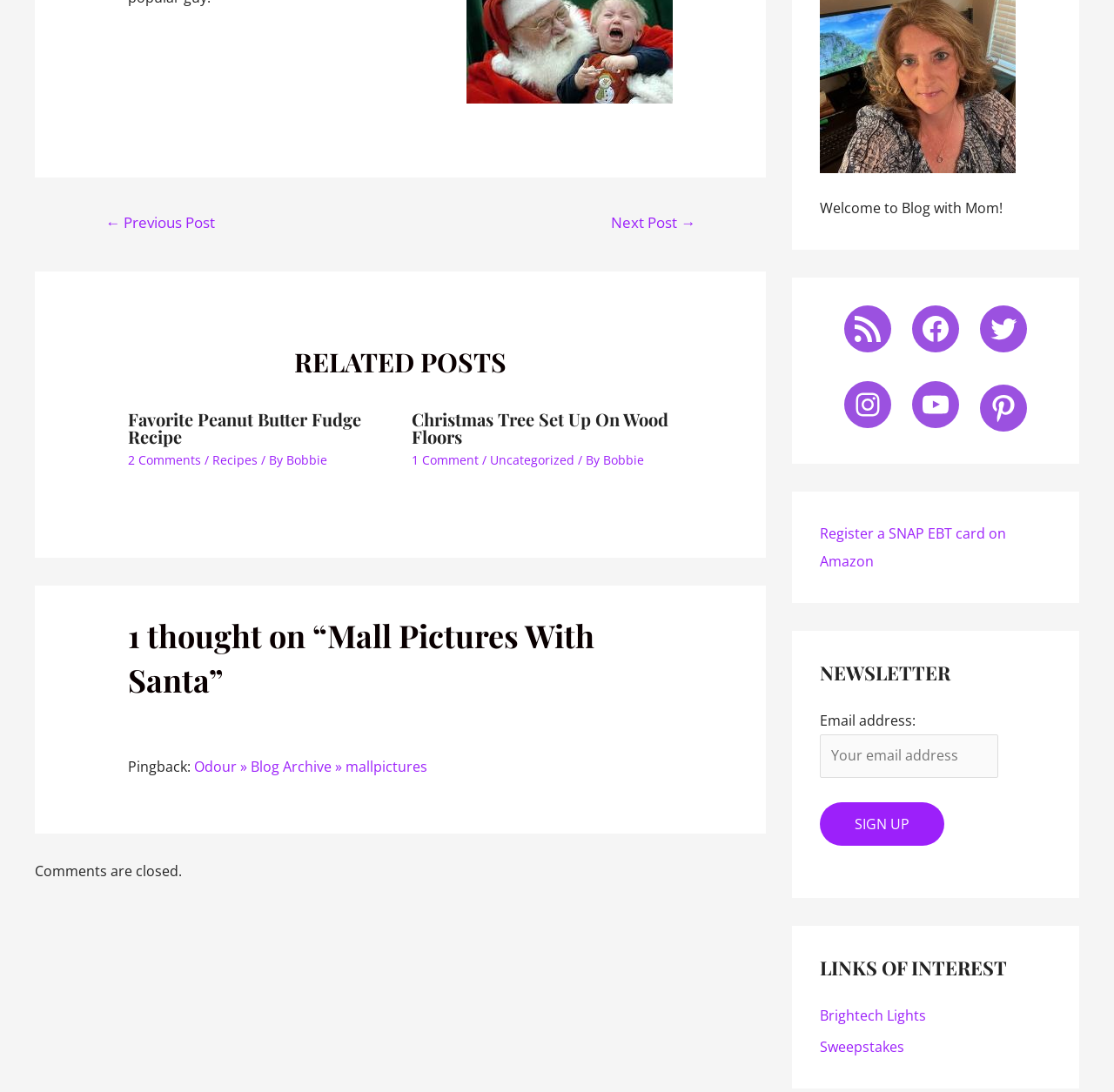Using the format (top-left x, top-left y, bottom-right x, bottom-right y), and given the element description, identify the bounding box coordinates within the screenshot: 1 Comment

[0.369, 0.414, 0.429, 0.429]